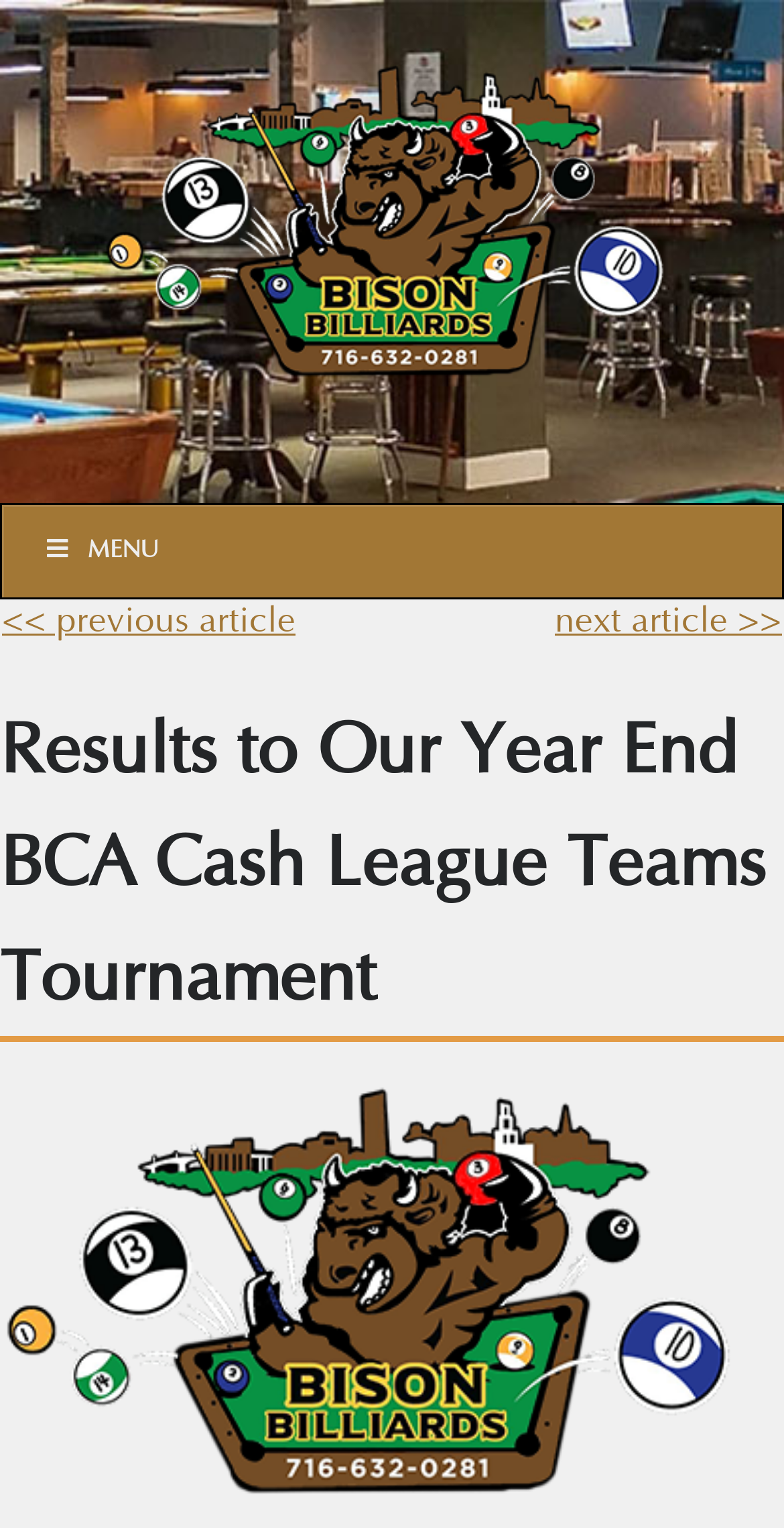What is the theme of the content on this page?
Answer the question using a single word or phrase, according to the image.

Billiards